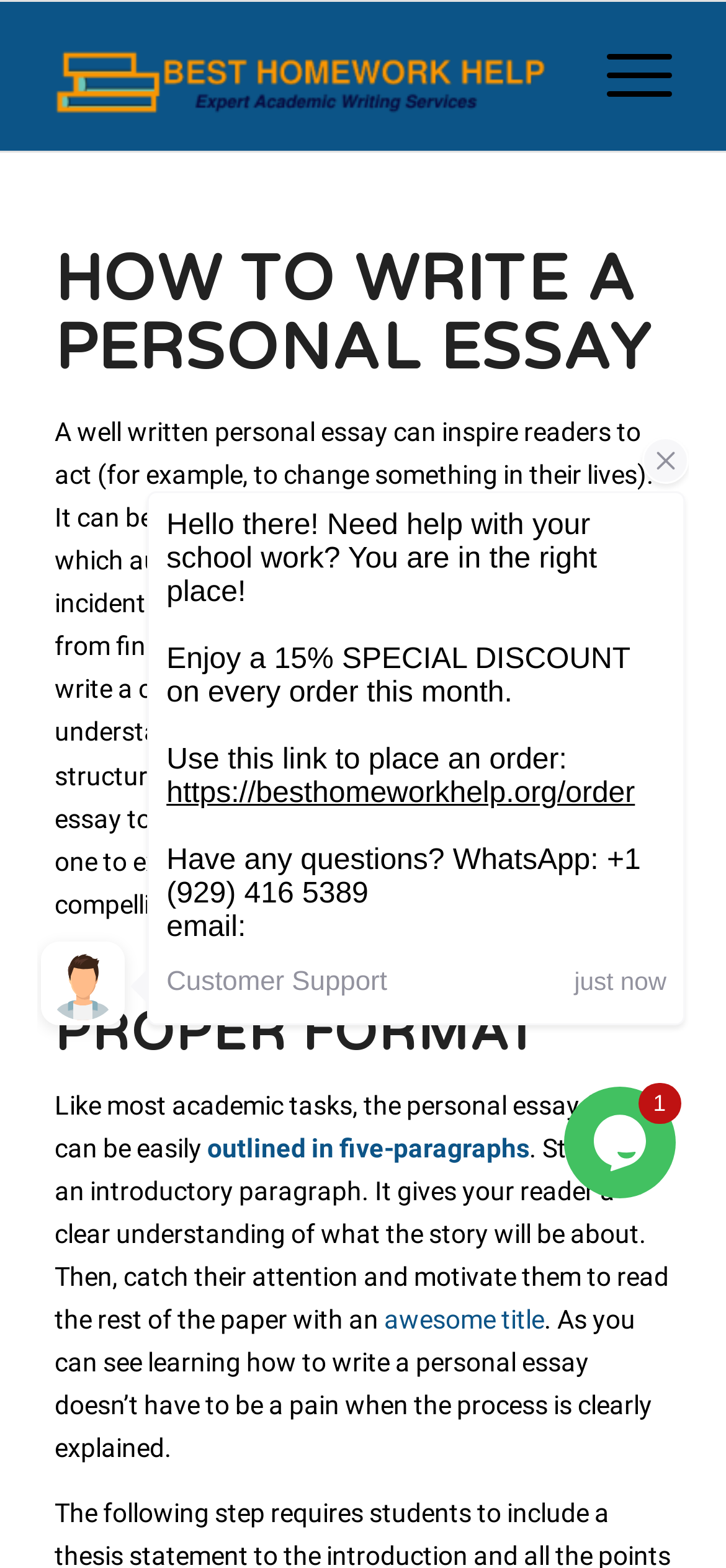Please reply to the following question with a single word or a short phrase:
What is the main topic of the webpage?

How to write a personal essay